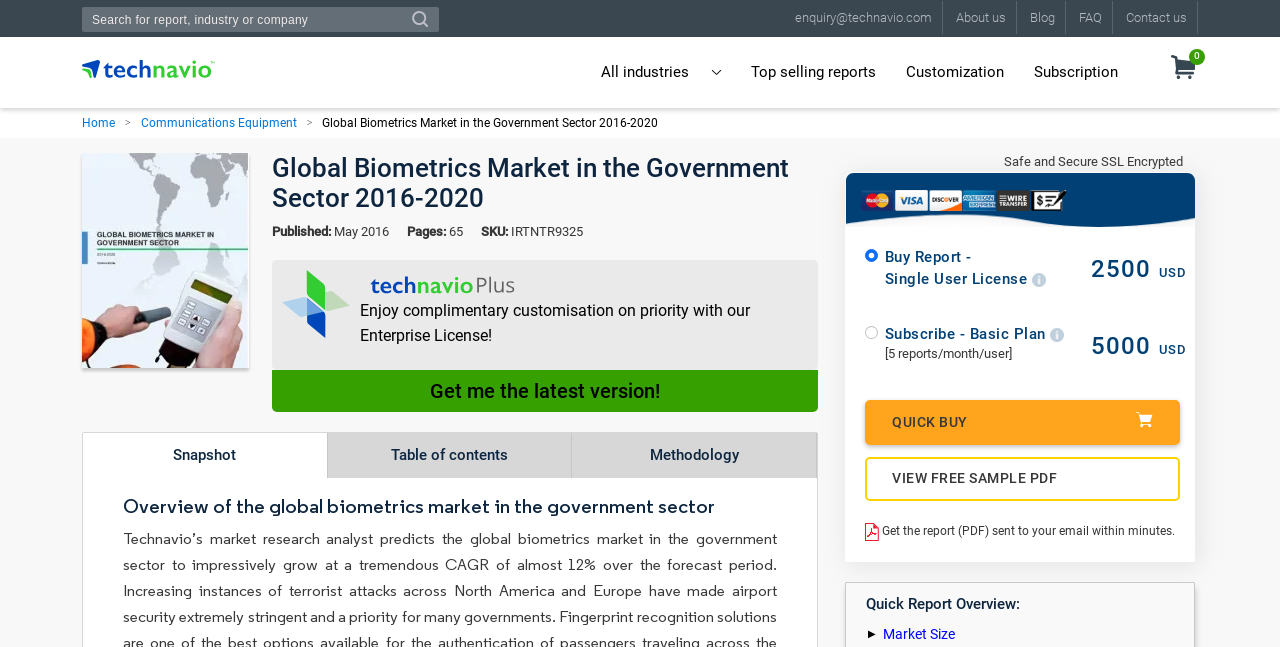What is the format of the report that will be sent to the email?
Please answer the question with as much detail as possible using the screenshot.

I found the answer by looking at the link element with the text 'VIEW FREE SAMPLE PDF' which is located near the bottom of the webpage, indicating that the report will be sent in PDF format.